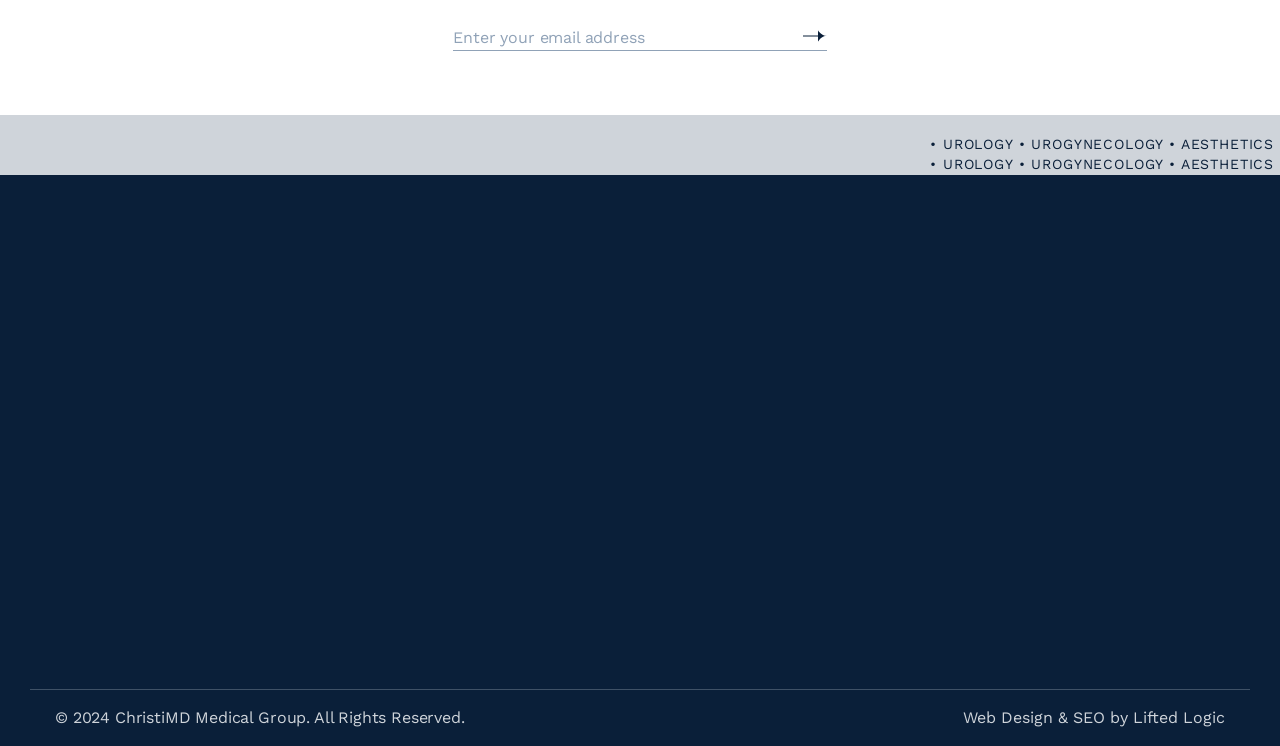Bounding box coordinates are specified in the format (top-left x, top-left y, bottom-right x, bottom-right y). All values are floating point numbers bounded between 0 and 1. Please provide the bounding box coordinate of the region this sentence describes: name="input_1" placeholder="Enter your email address"

[0.354, 0.035, 0.646, 0.068]